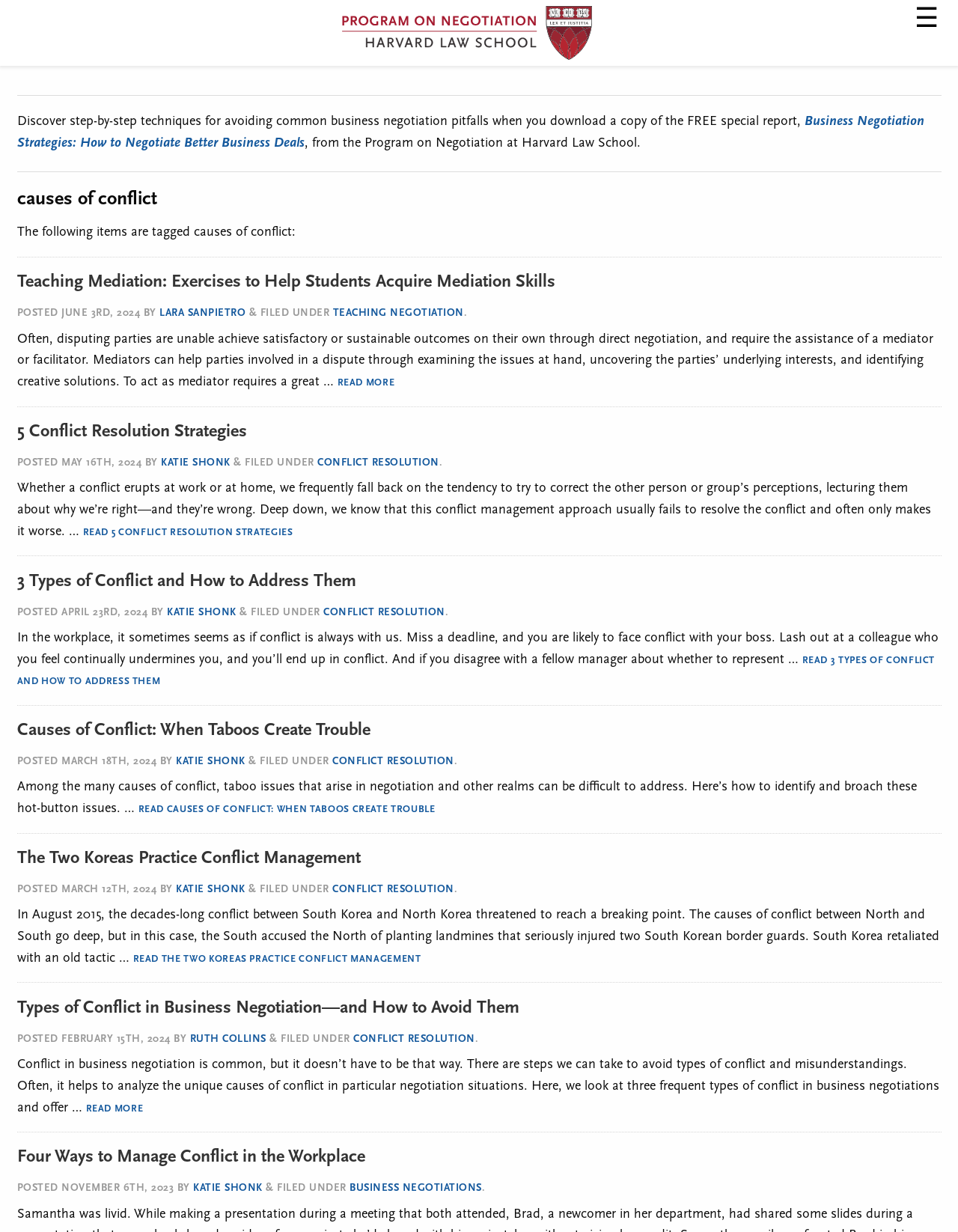How many articles are on this webpage? Refer to the image and provide a one-word or short phrase answer.

4